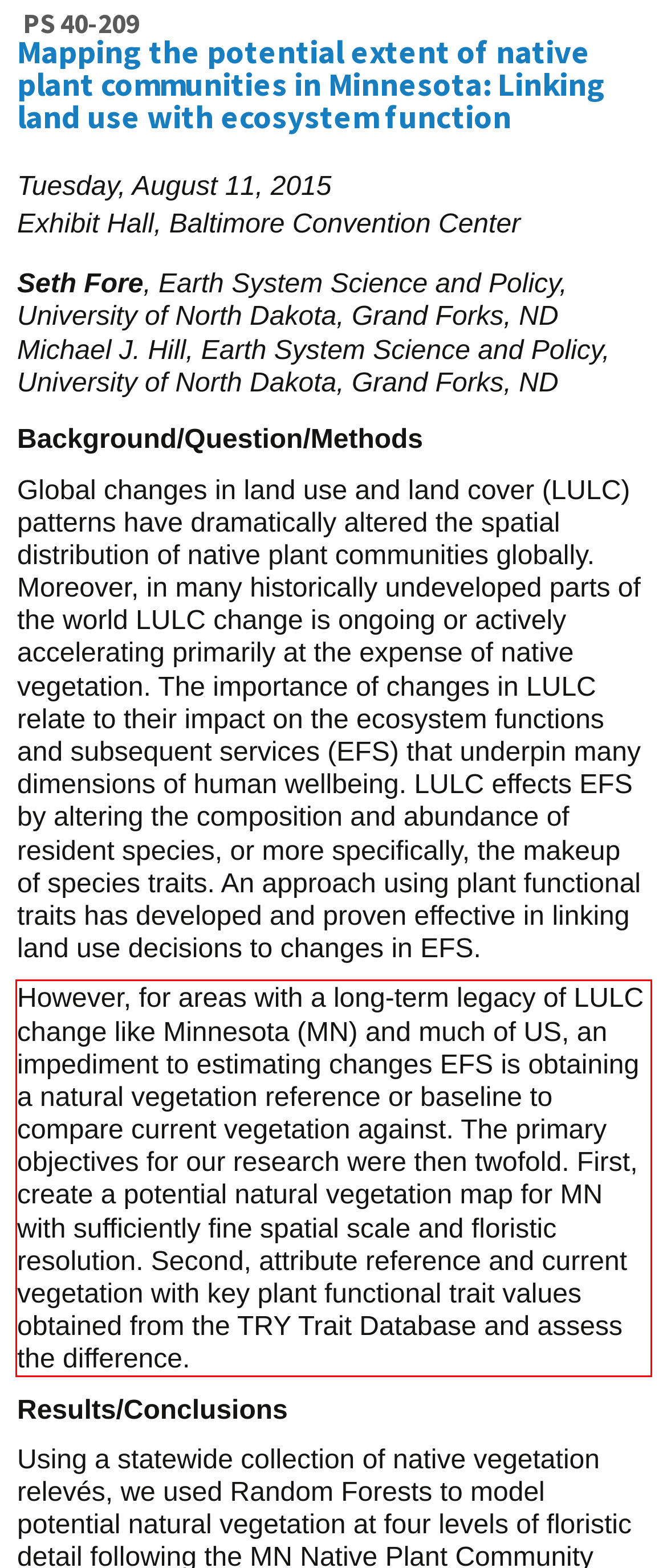Look at the webpage screenshot and recognize the text inside the red bounding box.

However, for areas with a long-term legacy of LULC change like Minnesota (MN) and much of US, an impediment to estimating changes EFS is obtaining a natural vegetation reference or baseline to compare current vegetation against. The primary objectives for our research were then twofold. First, create a potential natural vegetation map for MN with sufficiently fine spatial scale and floristic resolution. Second, attribute reference and current vegetation with key plant functional trait values obtained from the TRY Trait Database and assess the difference.